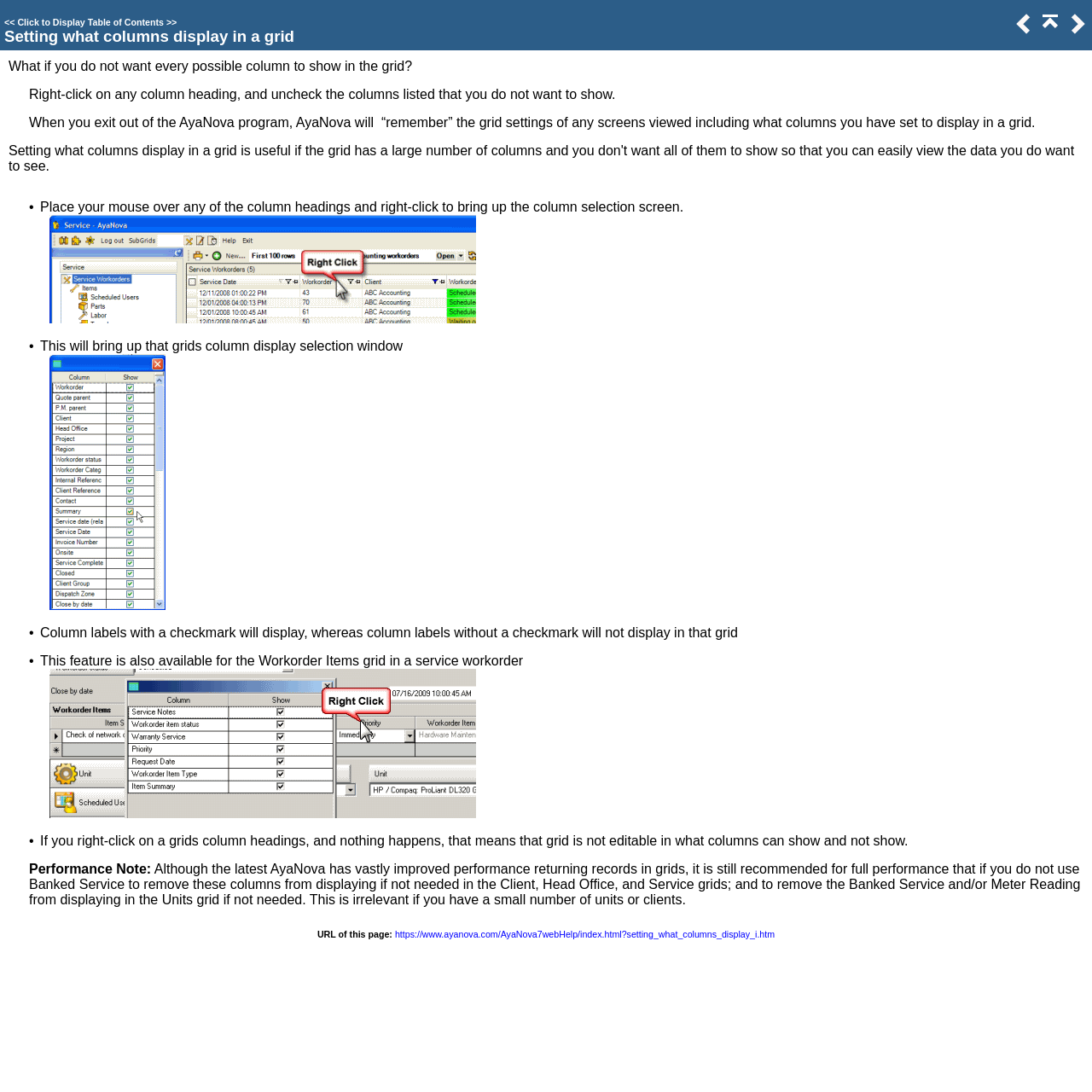Use a single word or phrase to answer the question: 
What happens when you exit AyaNova program?

Grid settings are remembered